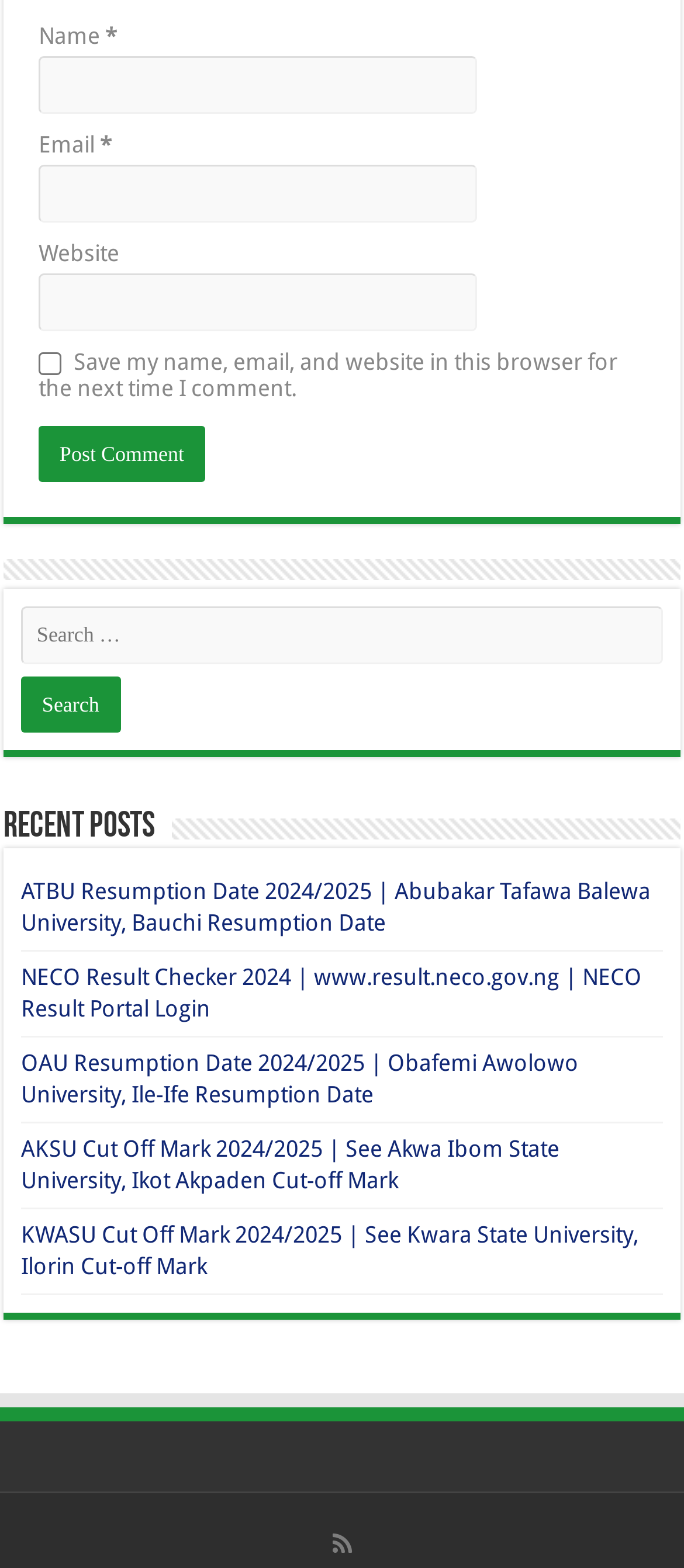Locate the bounding box coordinates of the clickable area to execute the instruction: "Enter your name". Provide the coordinates as four float numbers between 0 and 1, represented as [left, top, right, bottom].

[0.056, 0.036, 0.697, 0.073]